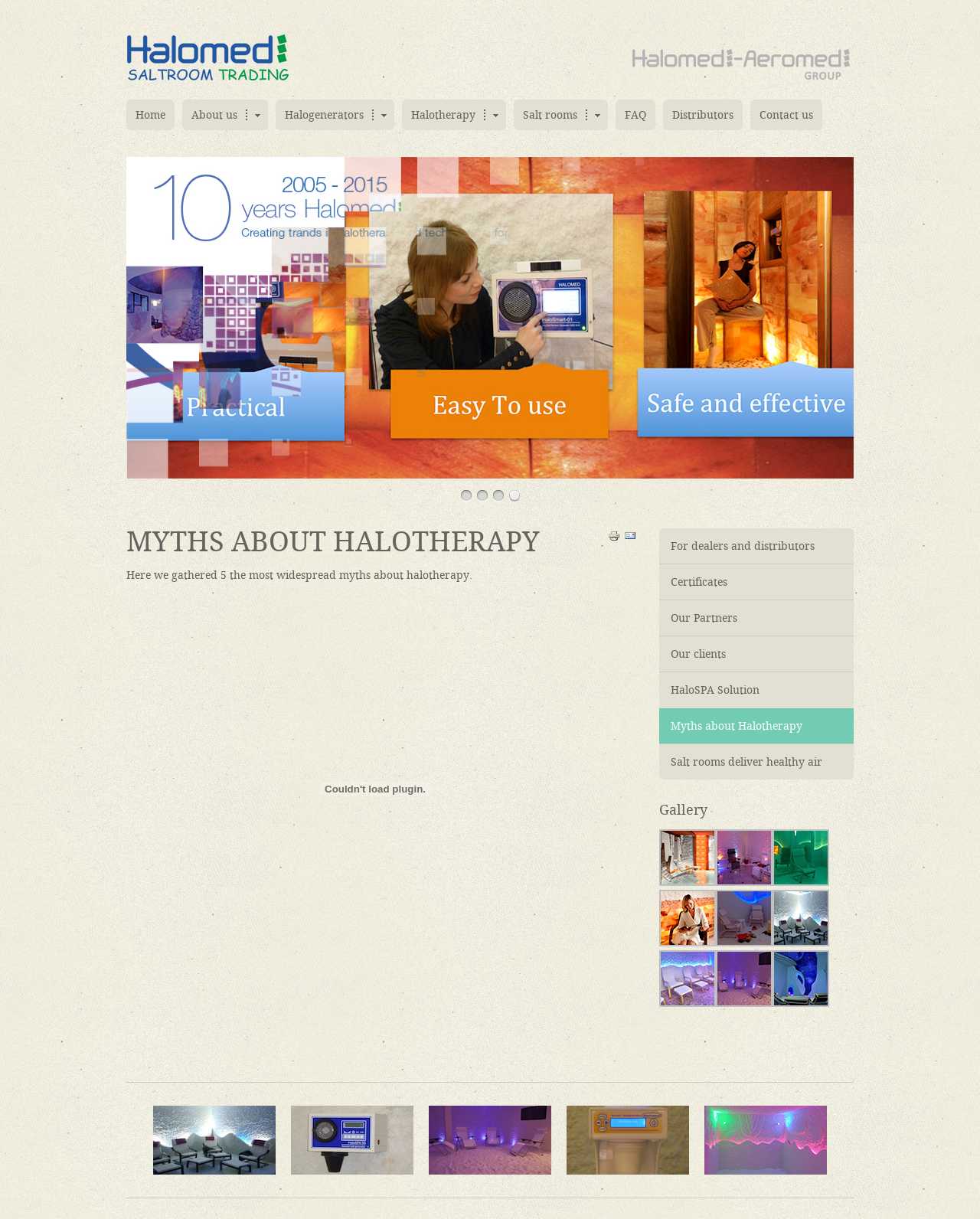Provide your answer to the question using just one word or phrase: What is the content of the article section below the main heading?

Text about myths about halotherapy